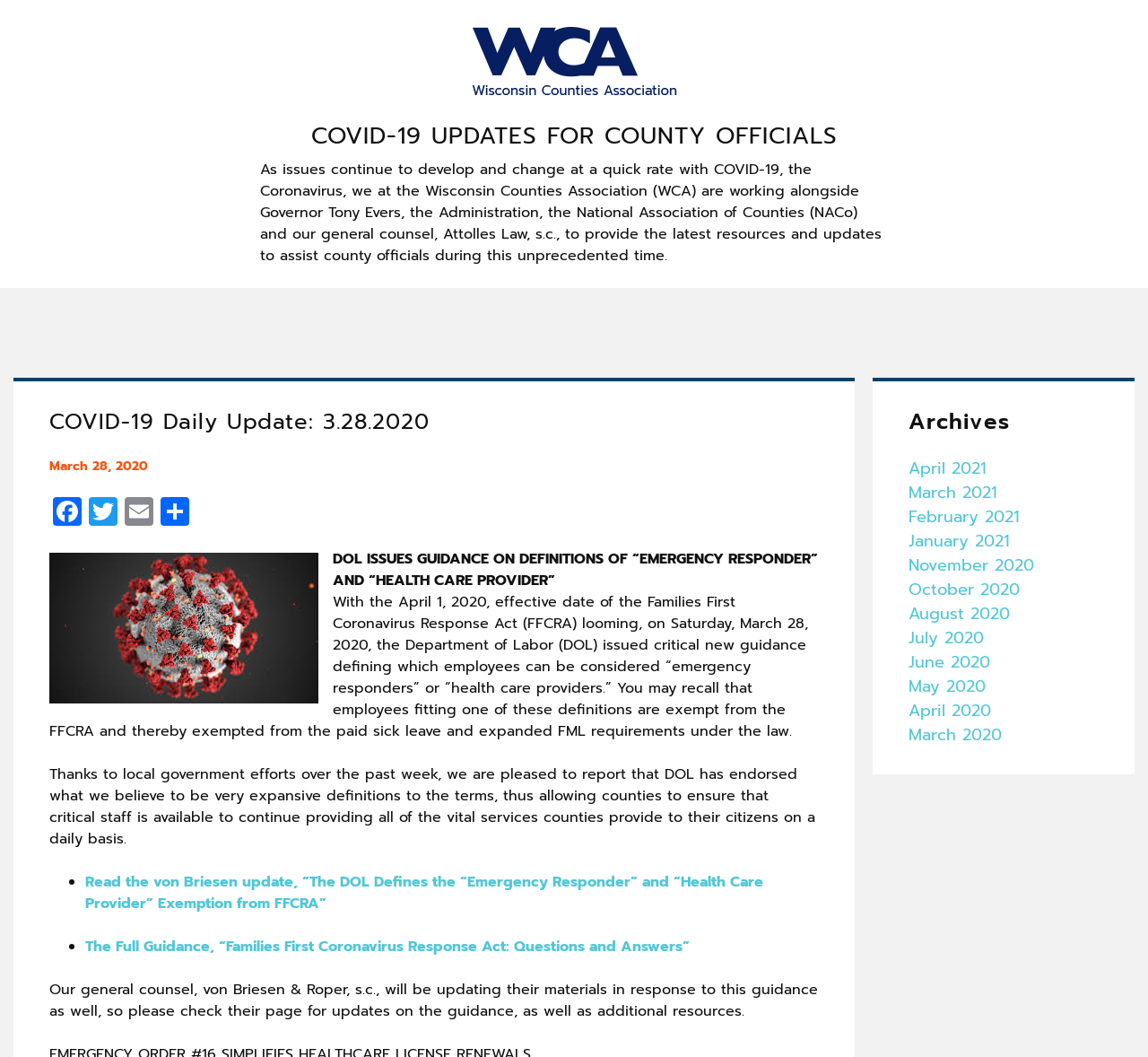Answer the question using only a single word or phrase: 
What is the name of the law mentioned in the update?

Families First Coronavirus Response Act